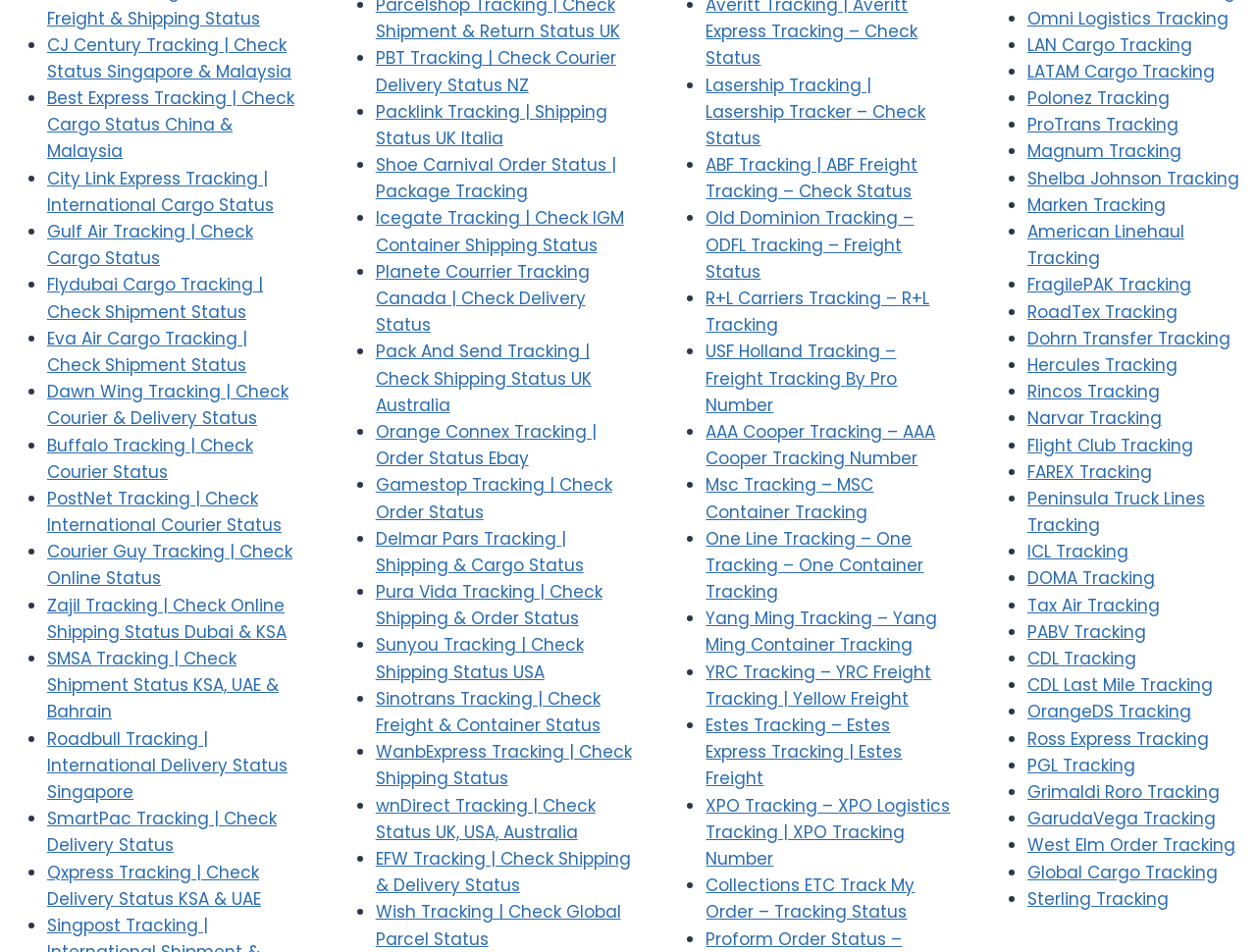Locate the bounding box coordinates of the item that should be clicked to fulfill the instruction: "Track EFW shipping and delivery".

[0.299, 0.89, 0.502, 0.942]